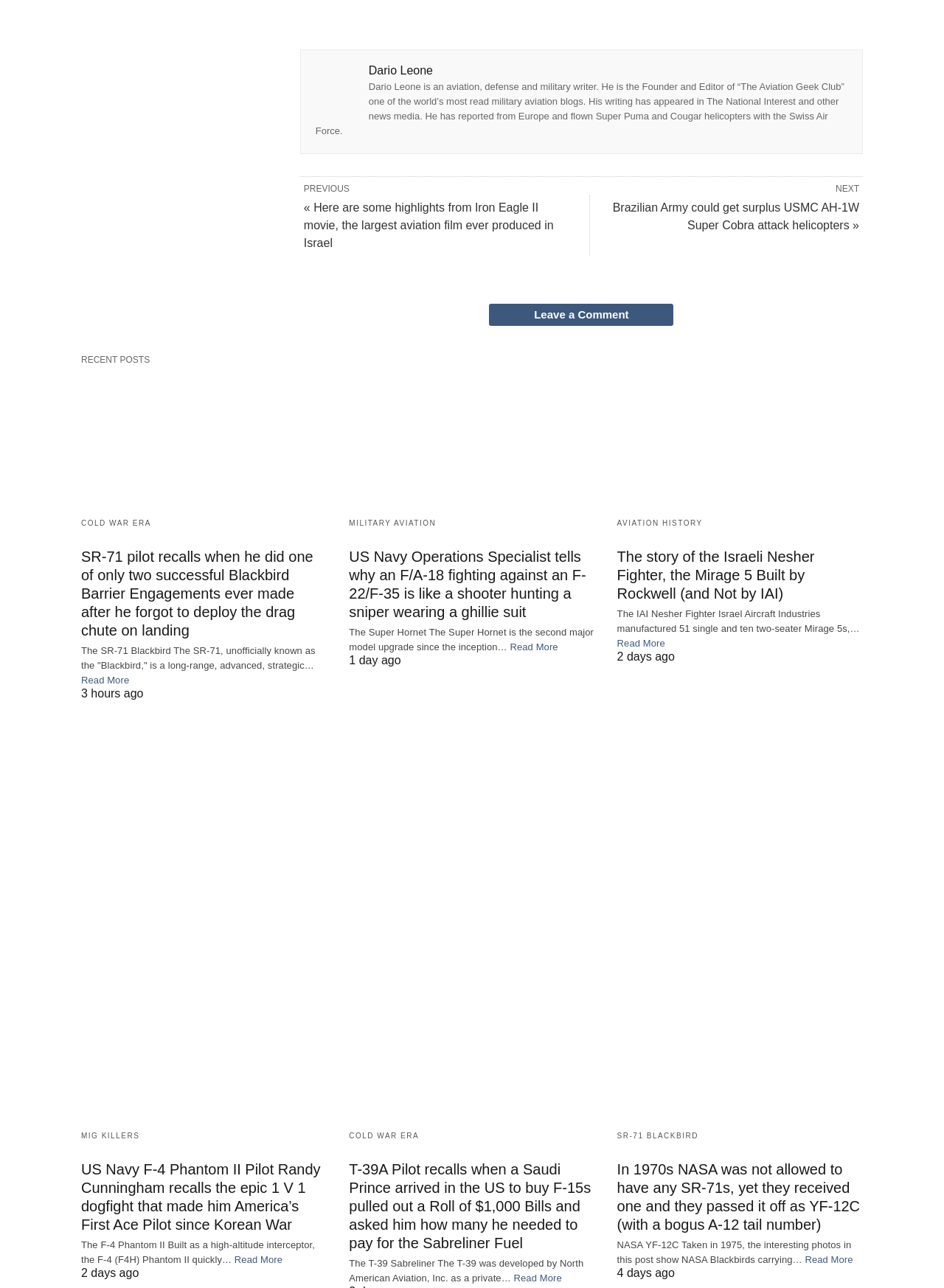Given the description of a UI element: "Cold War Era", identify the bounding box coordinates of the matching element in the webpage screenshot.

[0.37, 0.879, 0.444, 0.885]